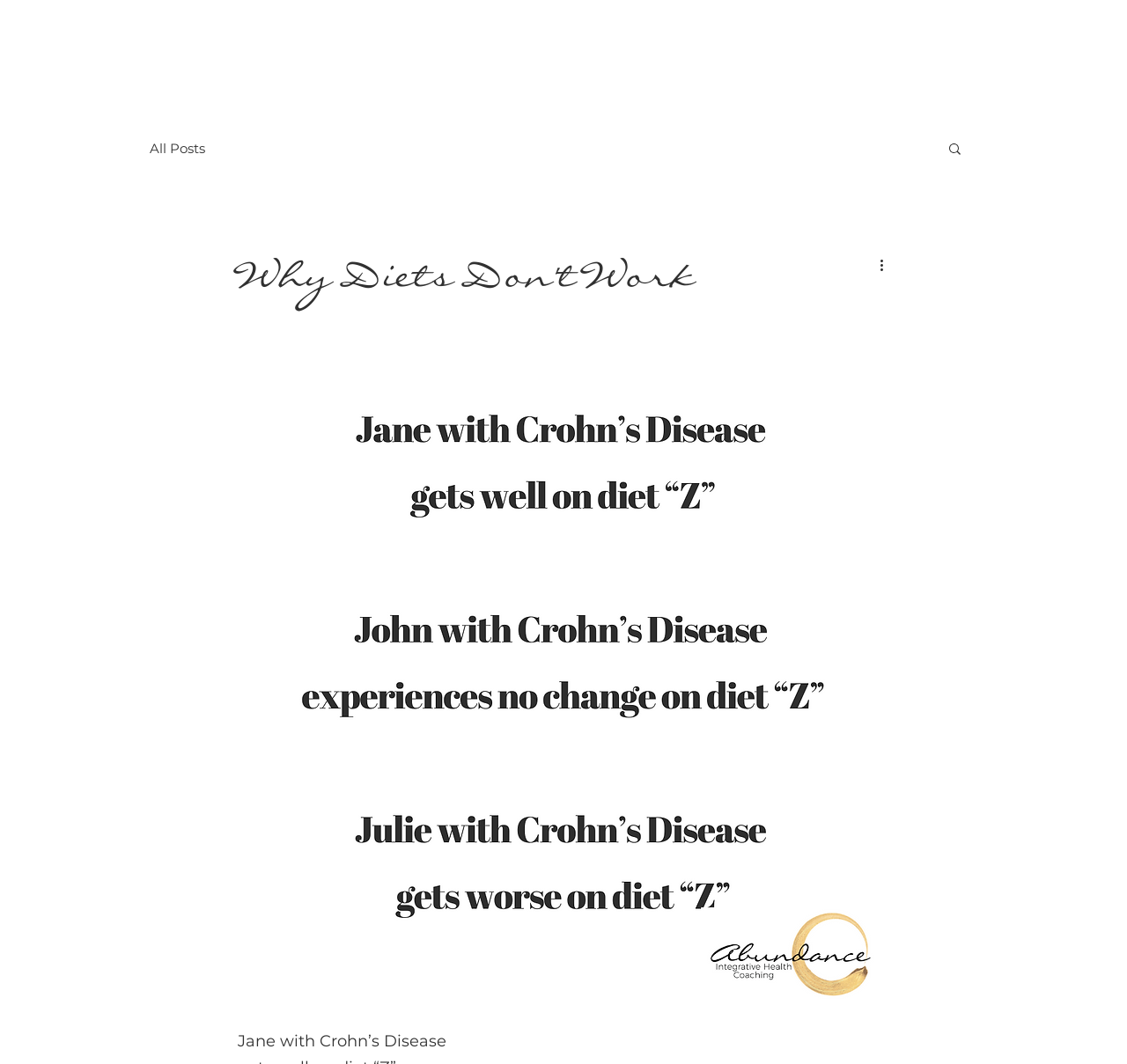How many navigation links are there?
Please provide a single word or phrase answer based on the image.

1